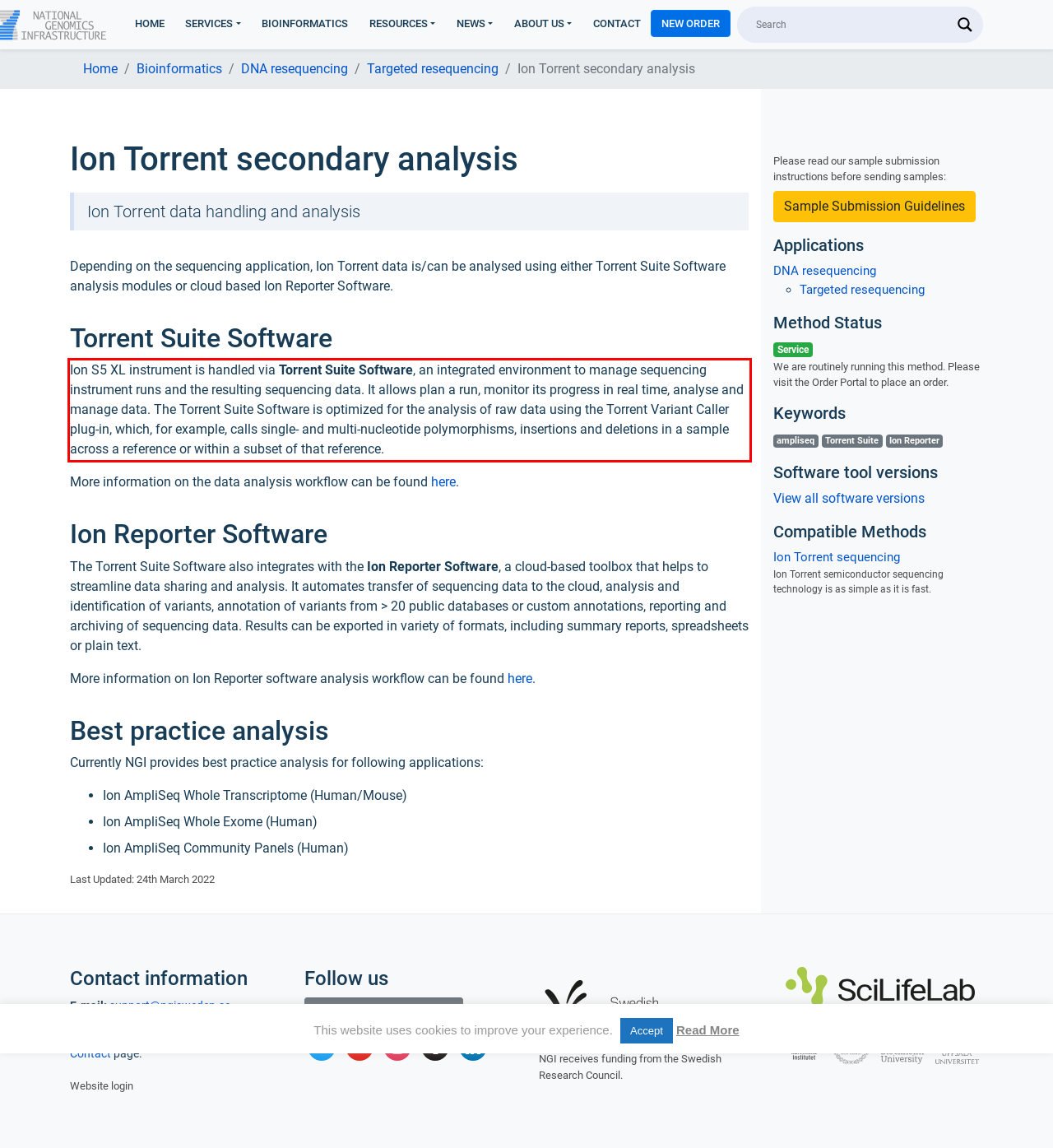You have a screenshot of a webpage with a red bounding box. Use OCR to generate the text contained within this red rectangle.

Ion S5 XL instrument is handled via Torrent Suite Software, an integrated environment to manage sequencing instrument runs and the resulting sequencing data. It allows plan a run, monitor its progress in real time, analyse and manage data. The Torrent Suite Software is optimized for the analysis of raw data using the Torrent Variant Caller plug-in, which, for example, calls single- and multi-nucleotide polymorphisms, insertions and deletions in a sample across a reference or within a subset of that reference.